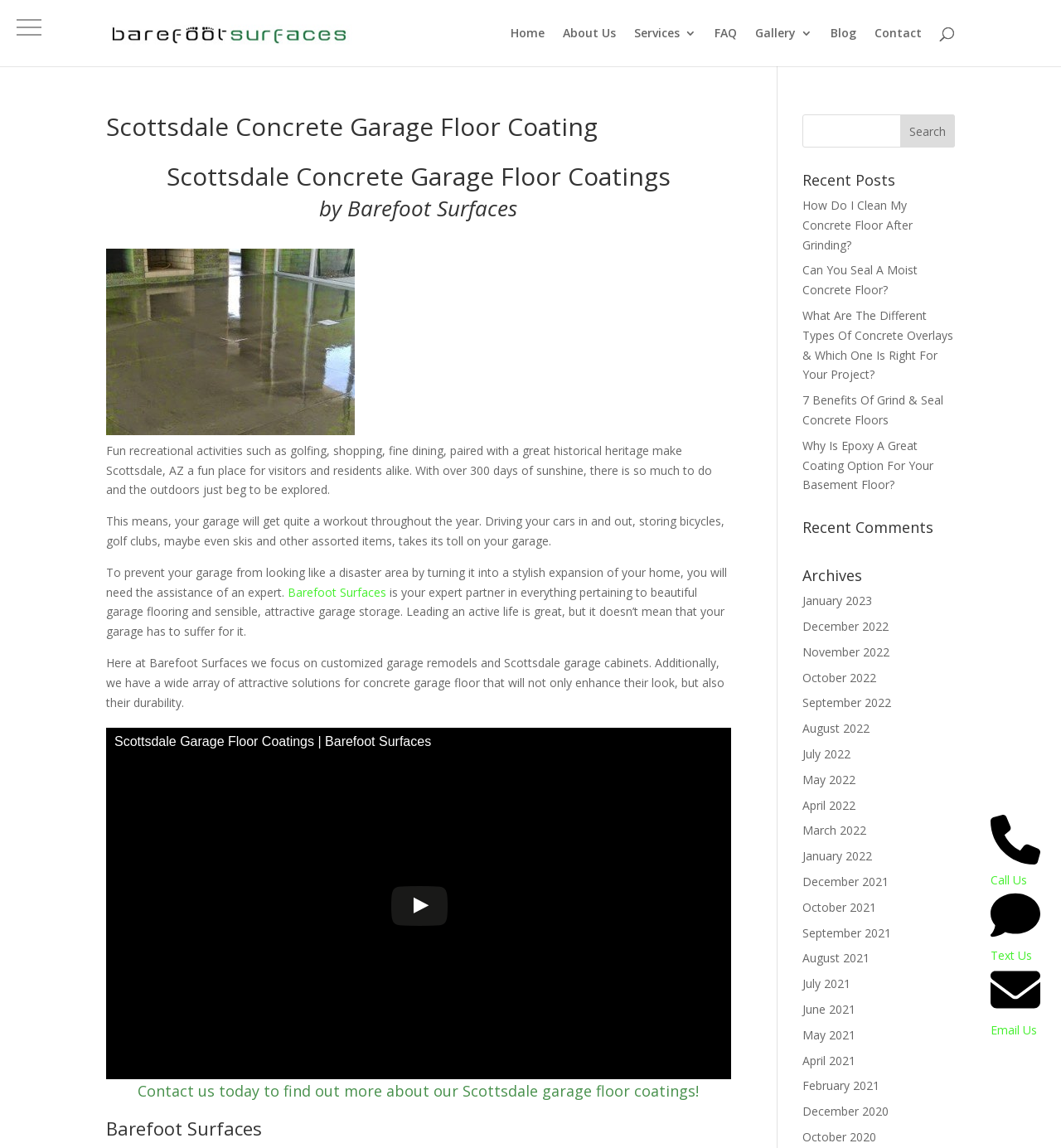Can you pinpoint the bounding box coordinates for the clickable element required for this instruction: "Call Barefoot Surfaces"? The coordinates should be four float numbers between 0 and 1, i.e., [left, top, right, bottom].

[0.934, 0.742, 0.98, 0.773]